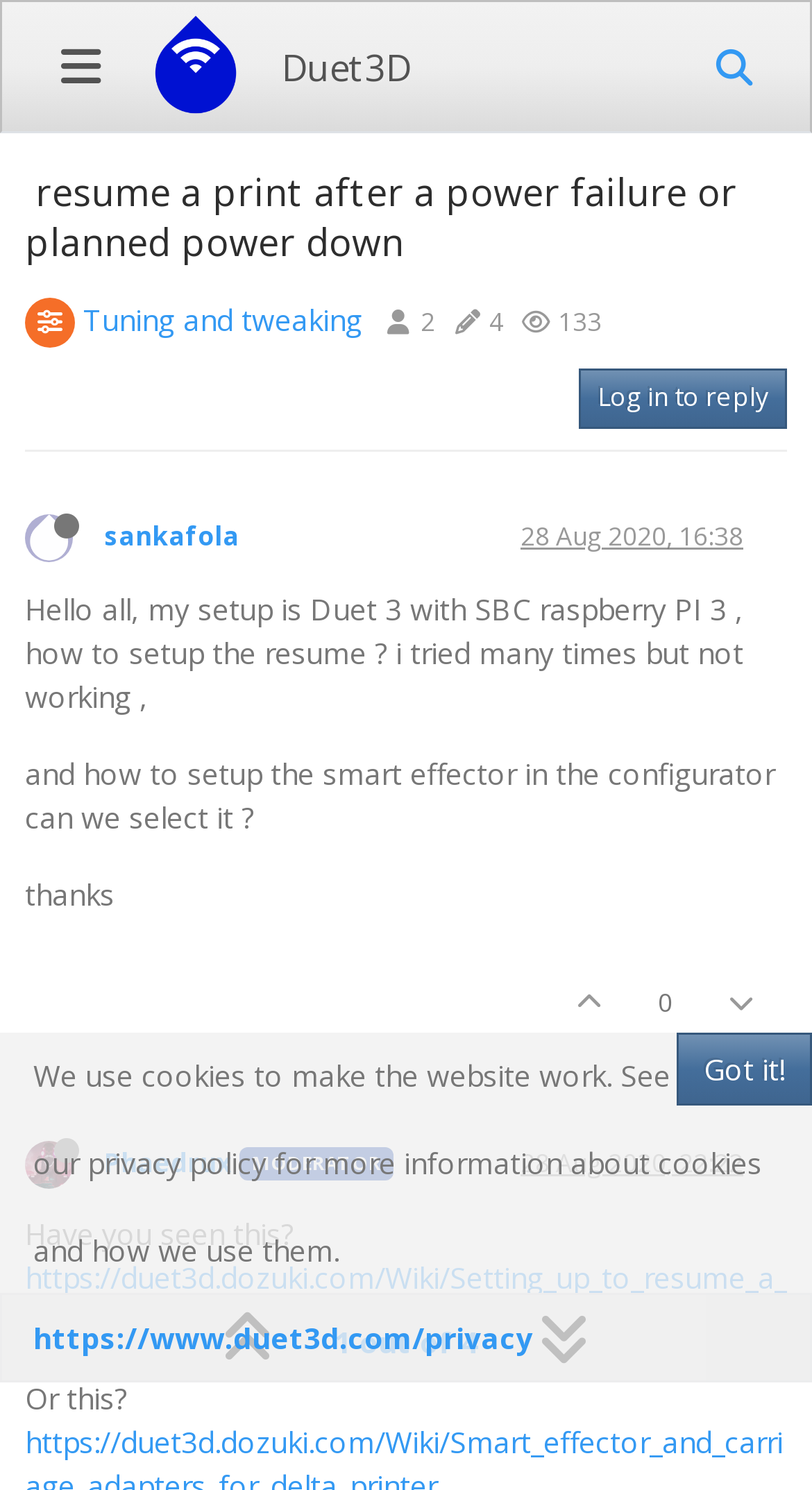Highlight the bounding box coordinates of the element that should be clicked to carry out the following instruction: "Log in to reply". The coordinates must be given as four float numbers ranging from 0 to 1, i.e., [left, top, right, bottom].

[0.713, 0.248, 0.969, 0.287]